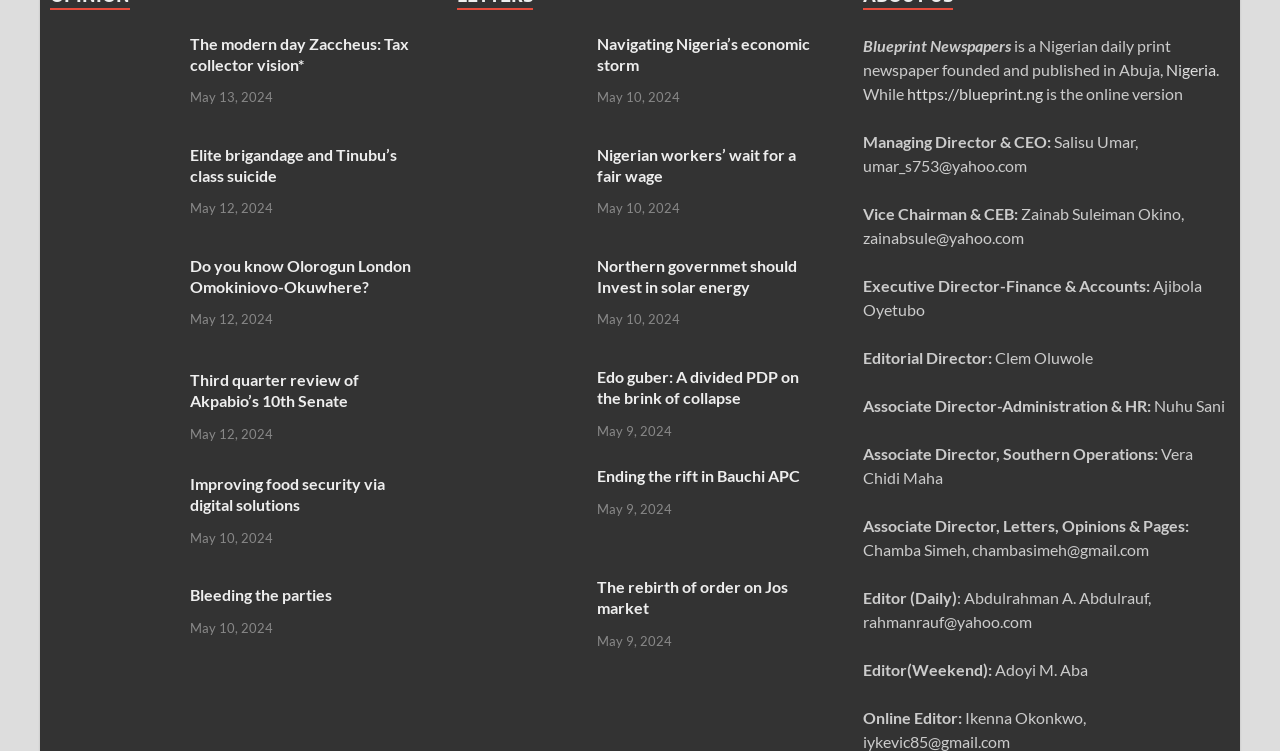Pinpoint the bounding box coordinates for the area that should be clicked to perform the following instruction: "Contact the Managing Director & CEO: Salisu Umar".

[0.821, 0.176, 0.889, 0.201]